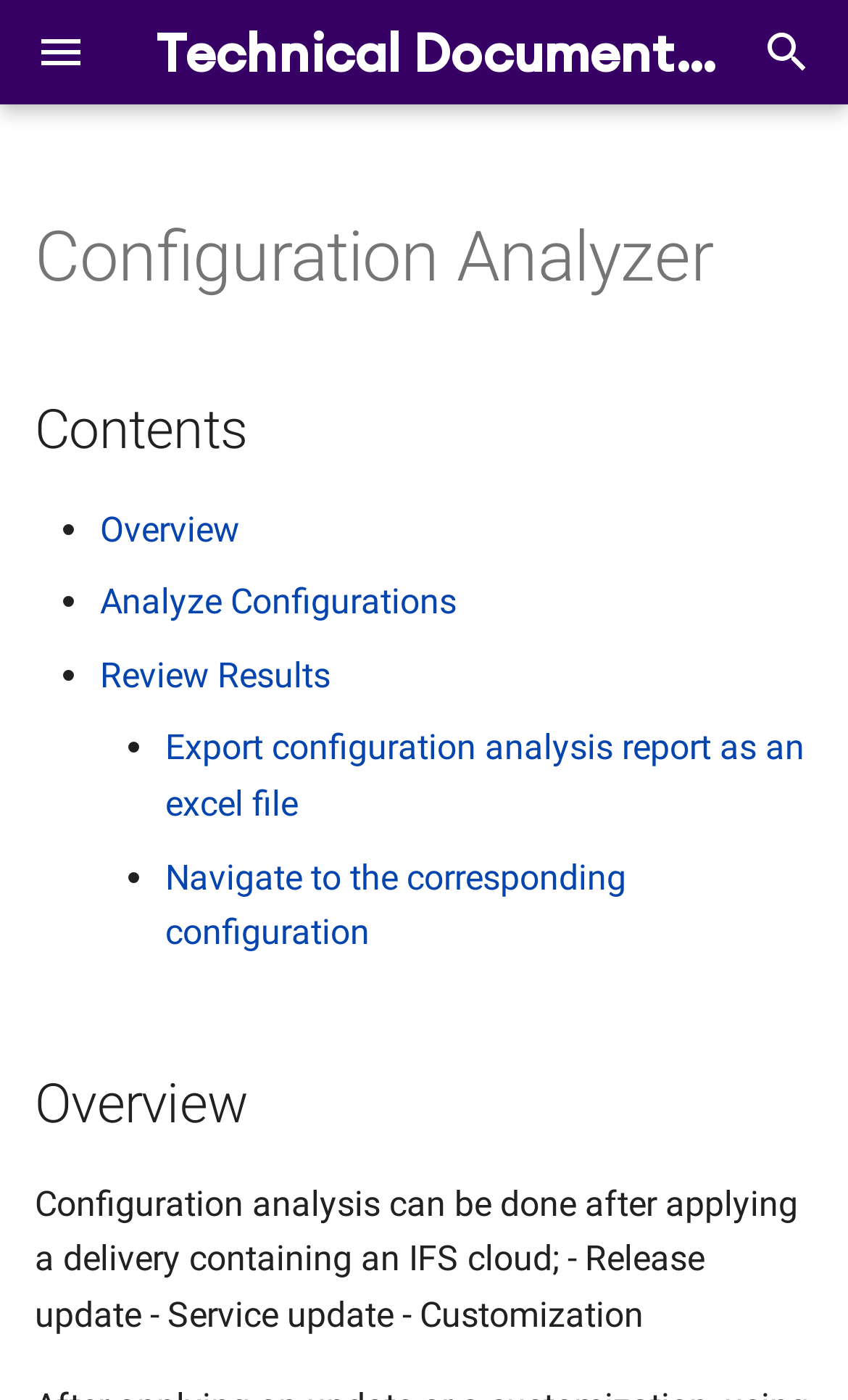What is the purpose of the 'Navigate to the corresponding configuration' link?
Please give a well-detailed answer to the question.

The 'Navigate to the corresponding configuration' link is likely used to access the specific configuration that was analyzed by the Configuration Analyzer. This allows users to quickly access and review the configuration in question, which can be useful for troubleshooting or further analysis.